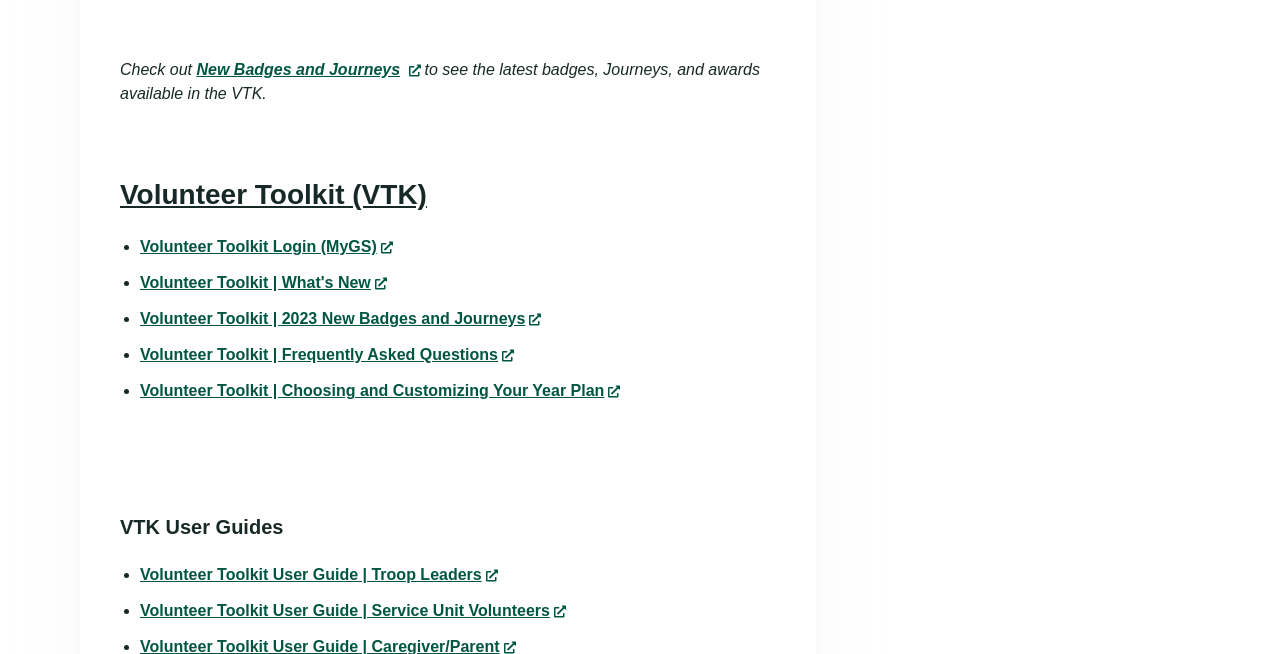Locate the bounding box coordinates of the region to be clicked to comply with the following instruction: "Check out new badges and journeys". The coordinates must be four float numbers between 0 and 1, in the form [left, top, right, bottom].

[0.154, 0.093, 0.332, 0.119]